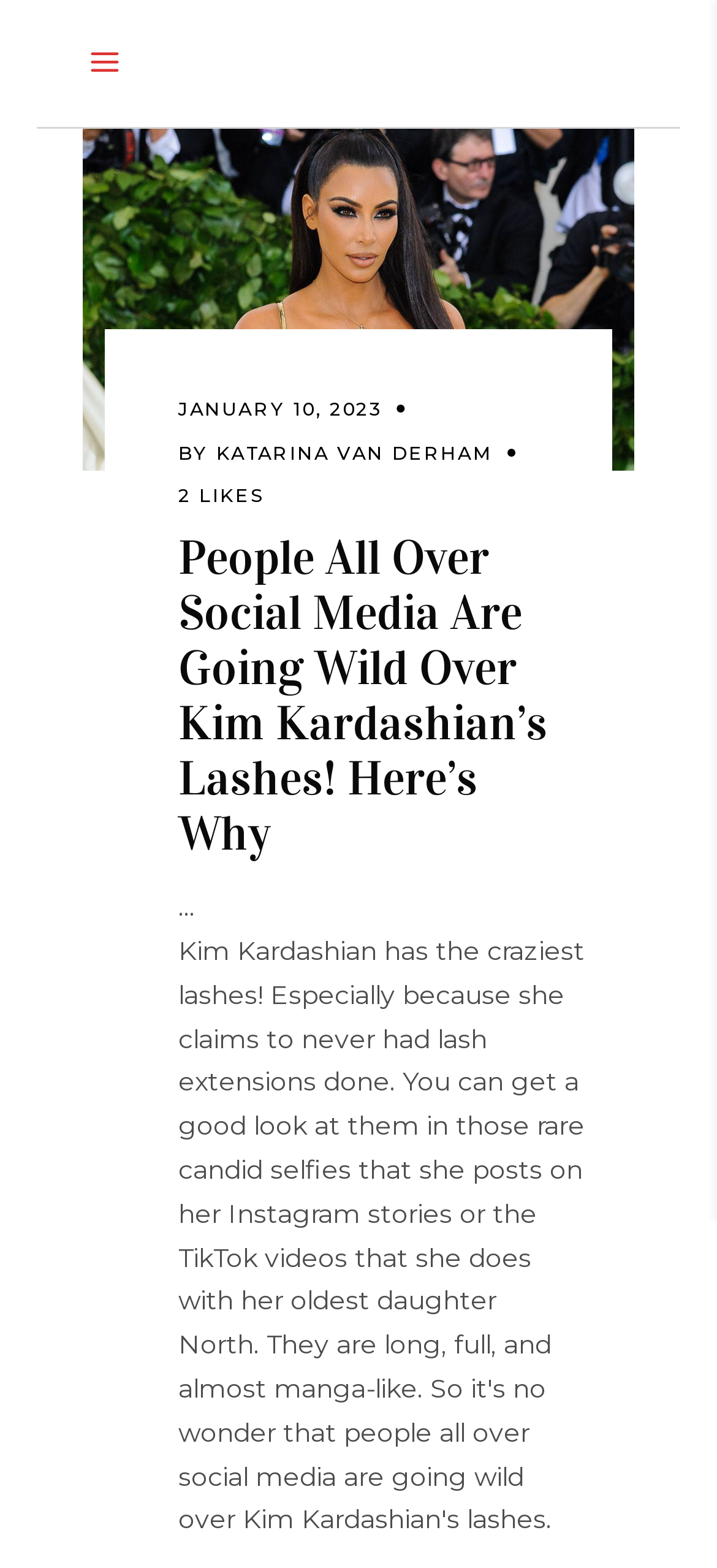Is there an image in the article?
Look at the image and respond with a one-word or short-phrase answer.

Yes